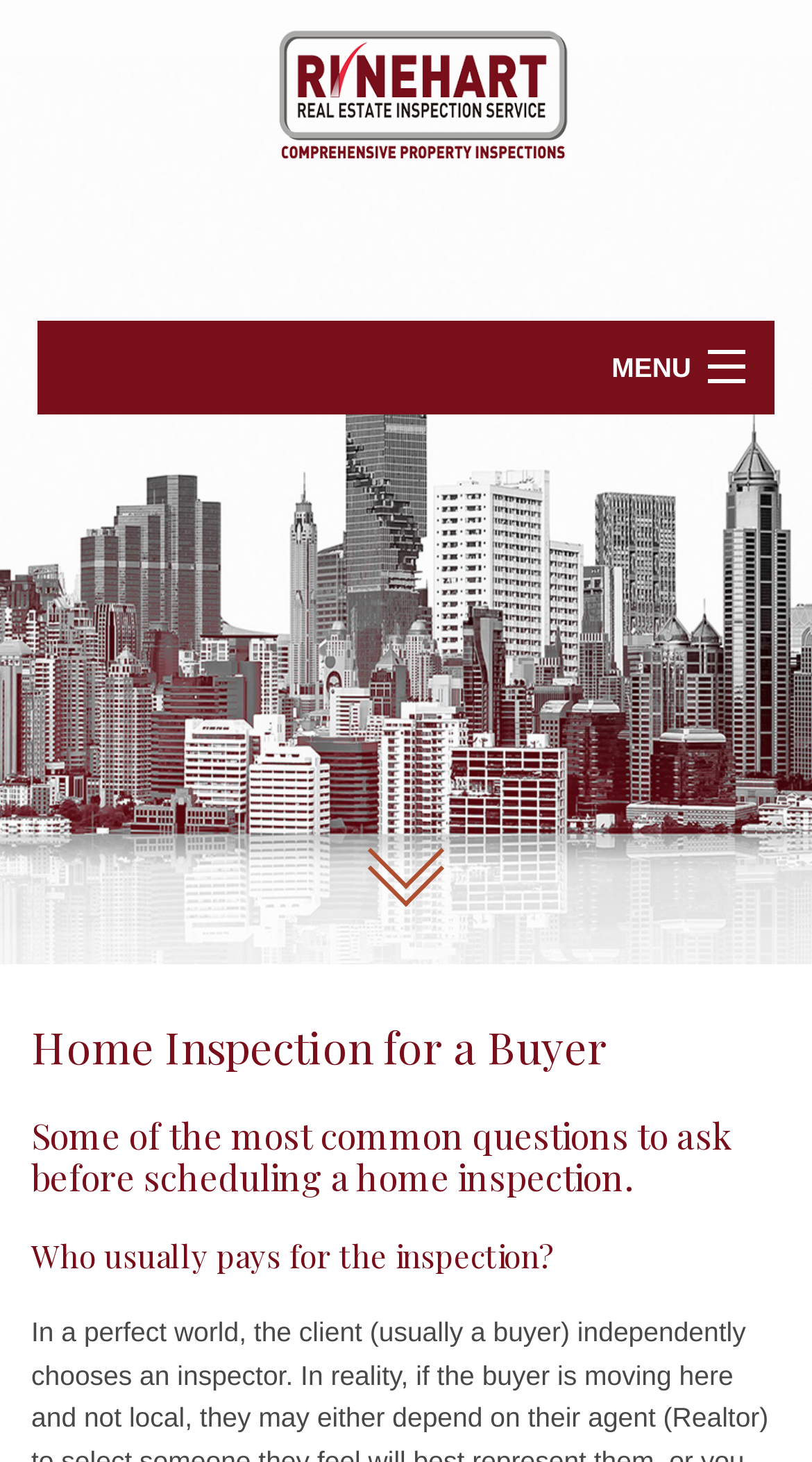Please identify the bounding box coordinates of where to click in order to follow the instruction: "Click the MENU link".

[0.715, 0.228, 0.954, 0.277]